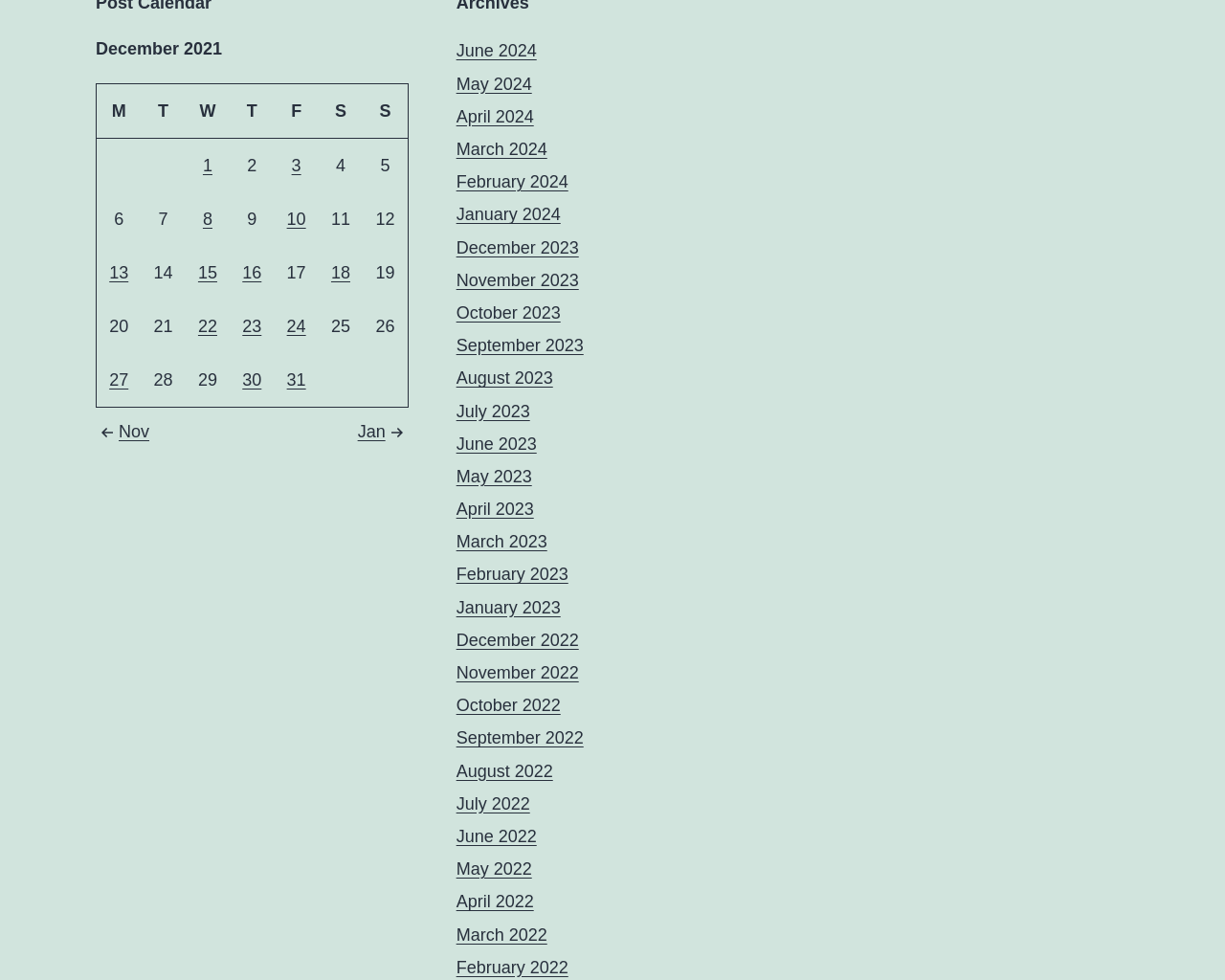Use a single word or phrase to answer the following:
How many months are available for navigation?

12